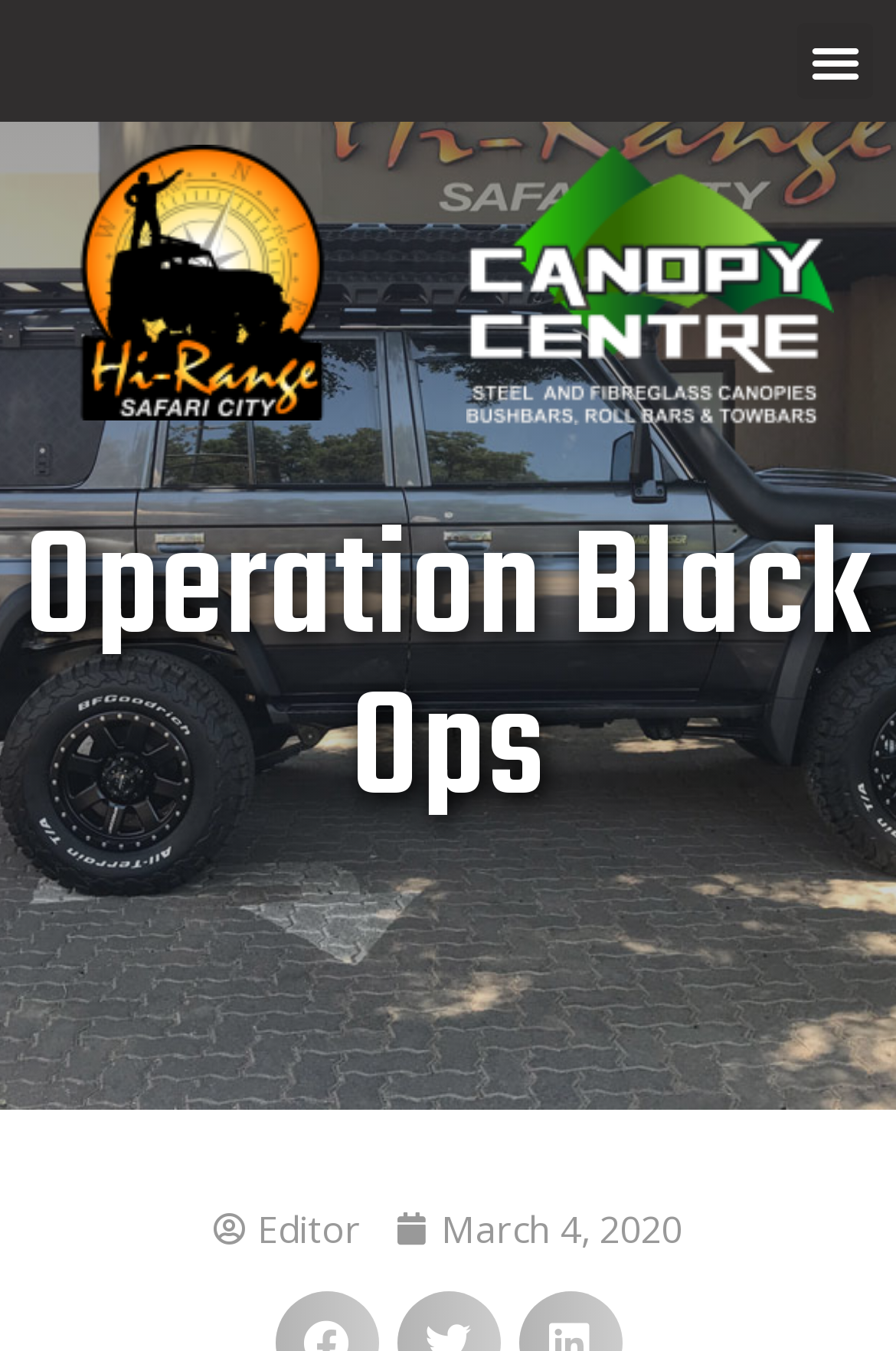How many logos are present on the webpage? Refer to the image and provide a one-word or short phrase answer.

2